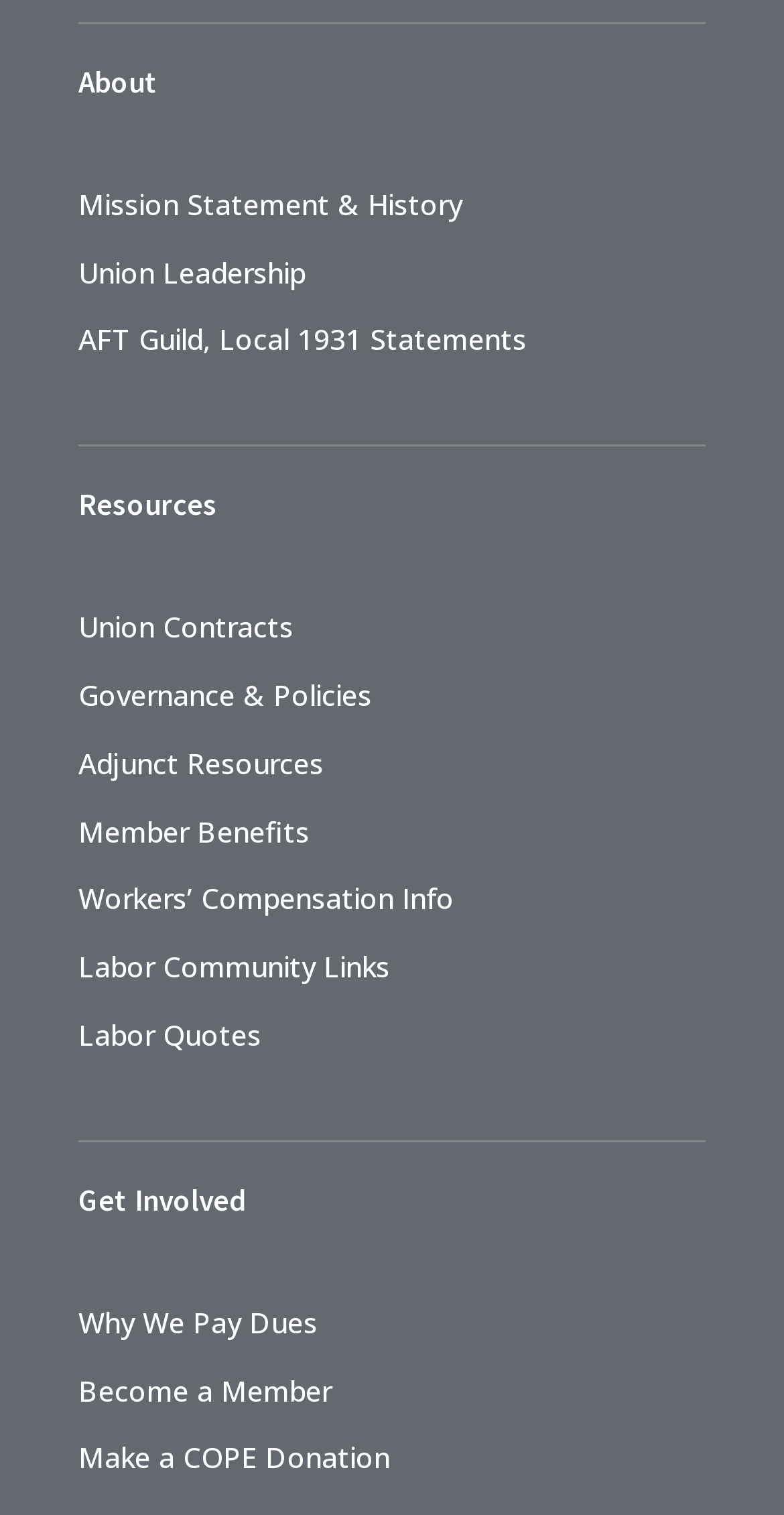Please determine the bounding box coordinates of the section I need to click to accomplish this instruction: "Click the '#9727' link".

None